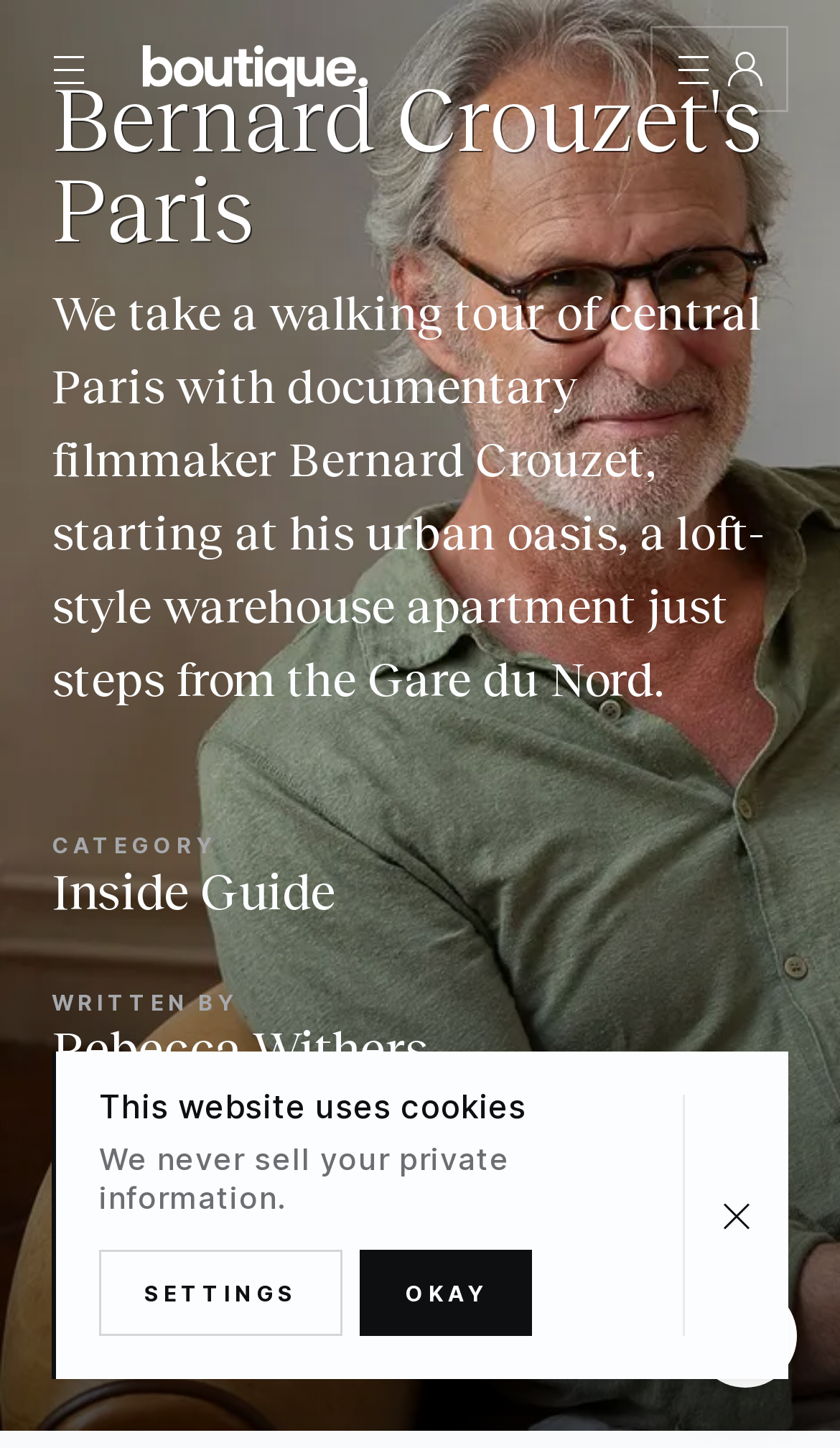What is the purpose of the button with the image 'Search'? Refer to the image and provide a one-word or short phrase answer.

To search